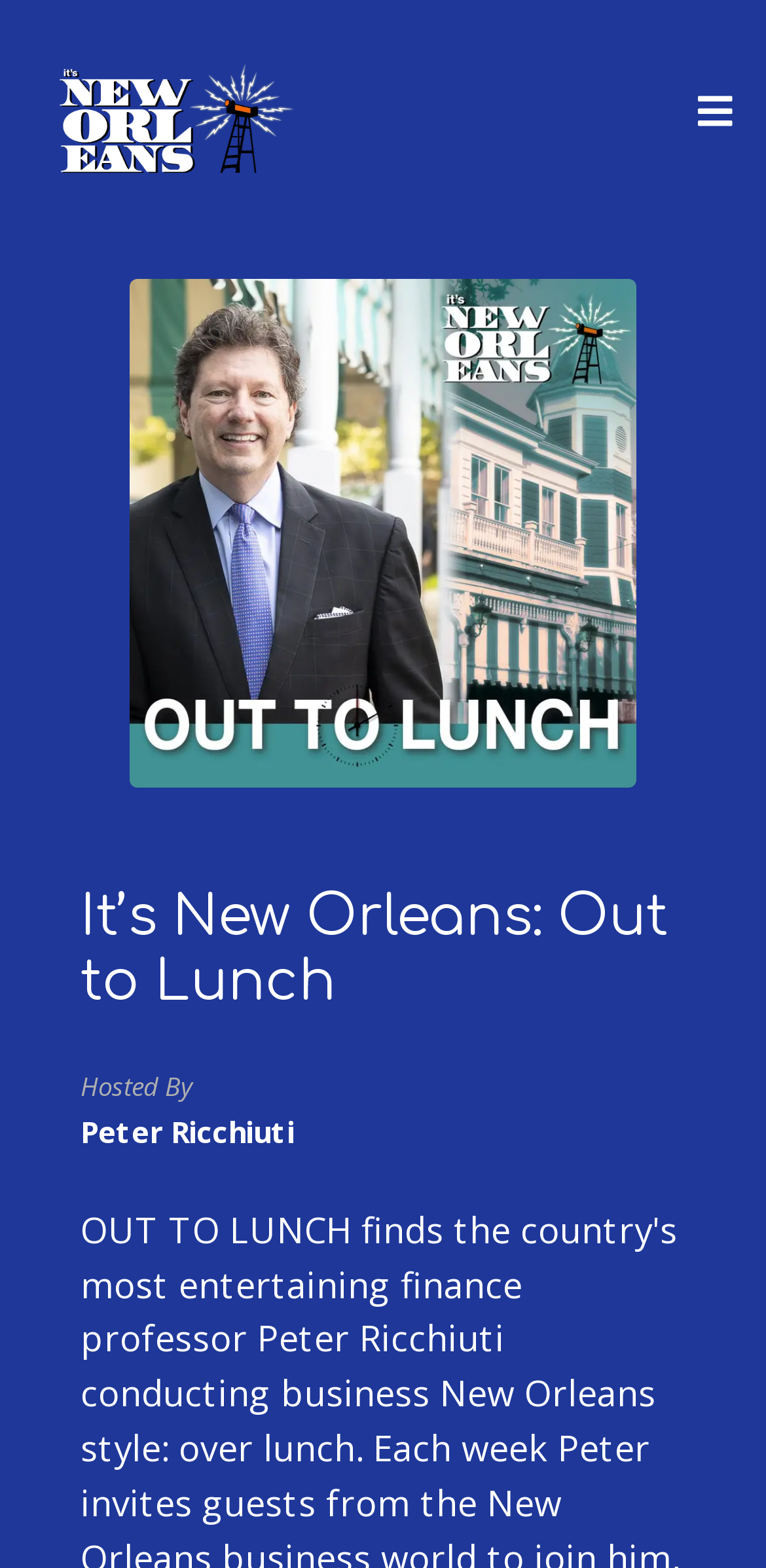Please answer the following question using a single word or phrase: 
Who is the host of the podcast?

Peter Ricchiuti